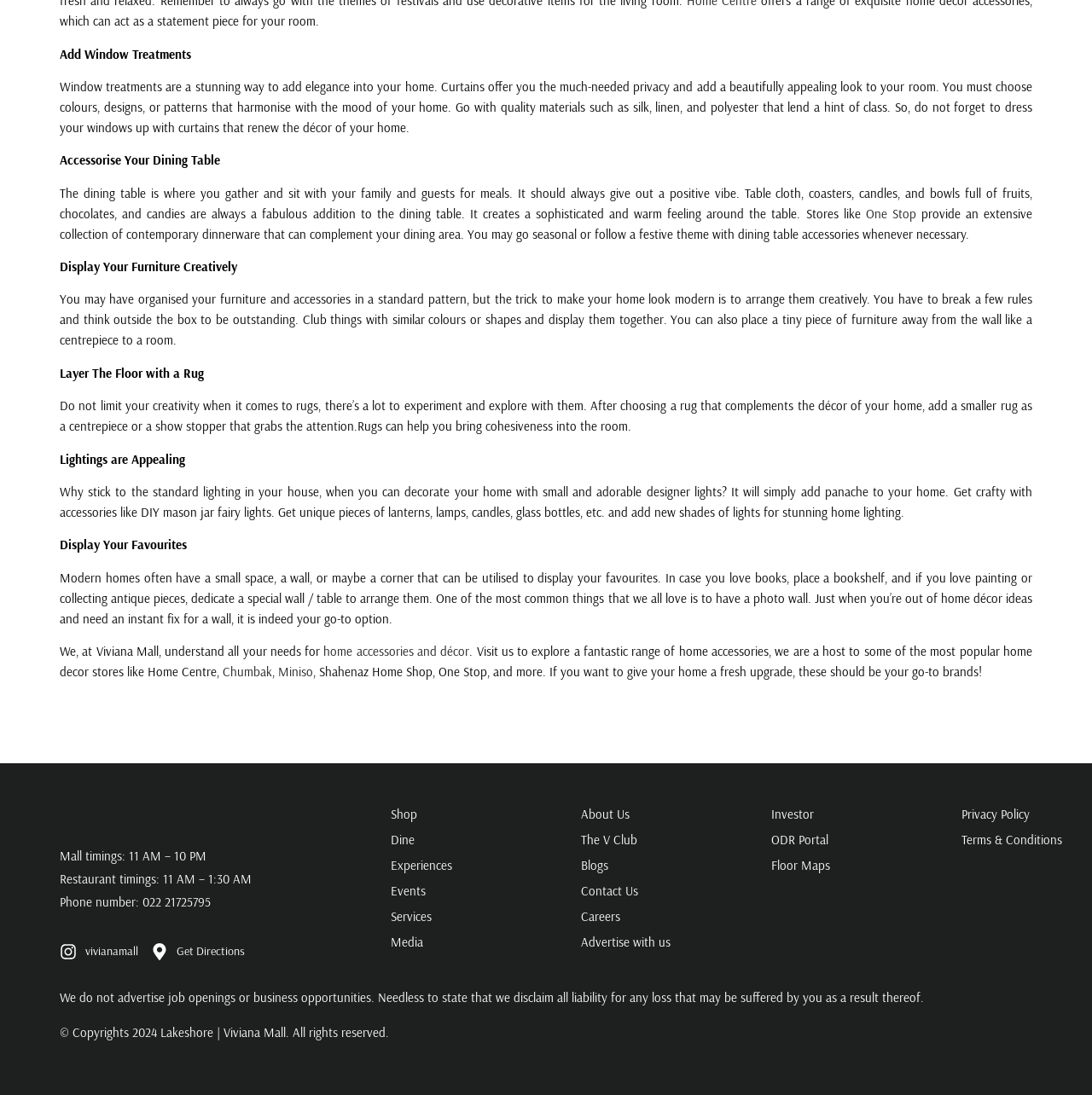Please identify the bounding box coordinates of the region to click in order to complete the task: "Learn more about 'Viviana Mall'". The coordinates must be four float numbers between 0 and 1, specified as [left, top, right, bottom].

[0.055, 0.861, 0.127, 0.877]